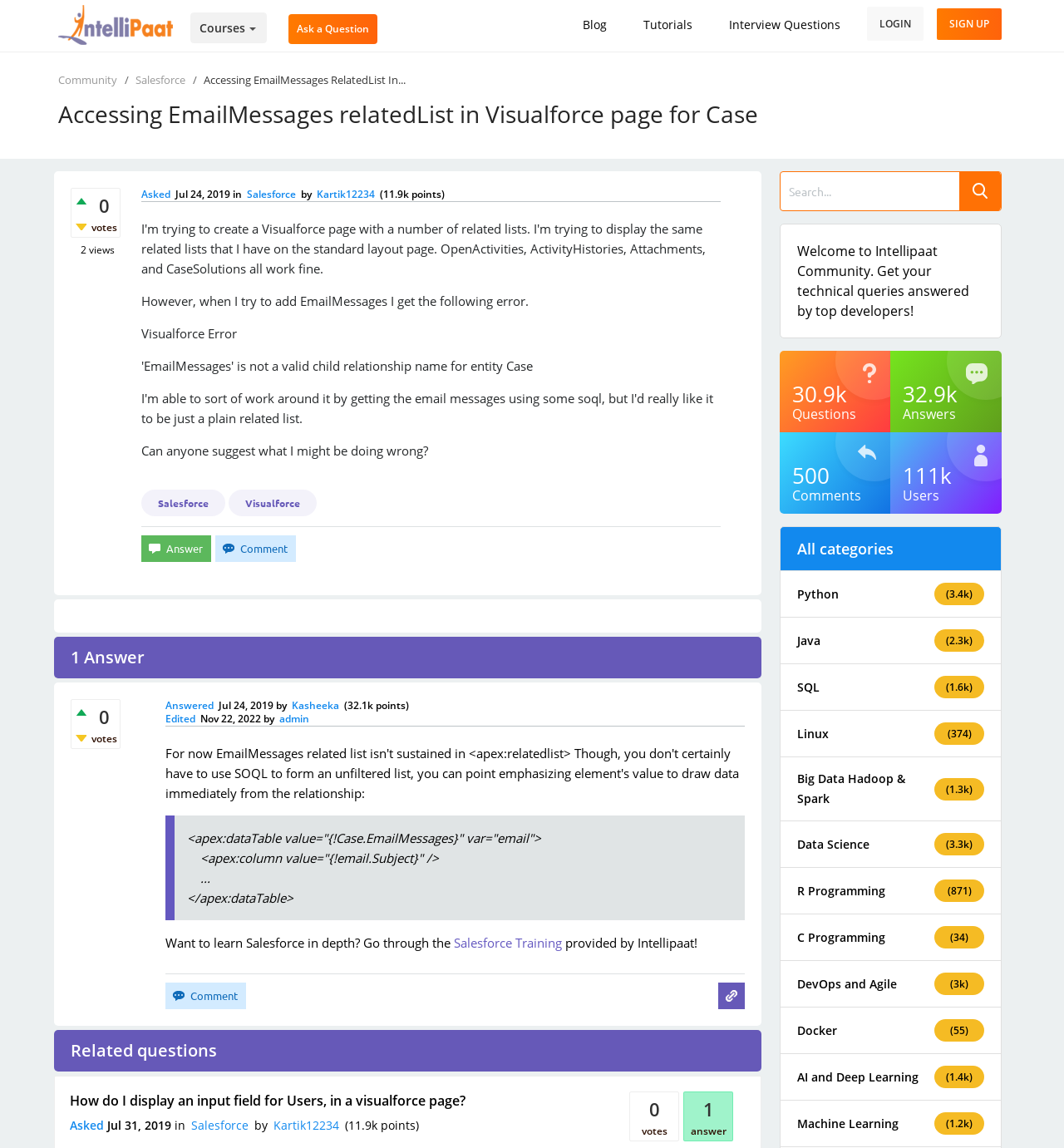Using the information in the image, give a comprehensive answer to the question: 
How many answers are there to the question?

The number of answers can be found below the question title, where it says '1 Answer'. This indicates that there is only one answer to the question.